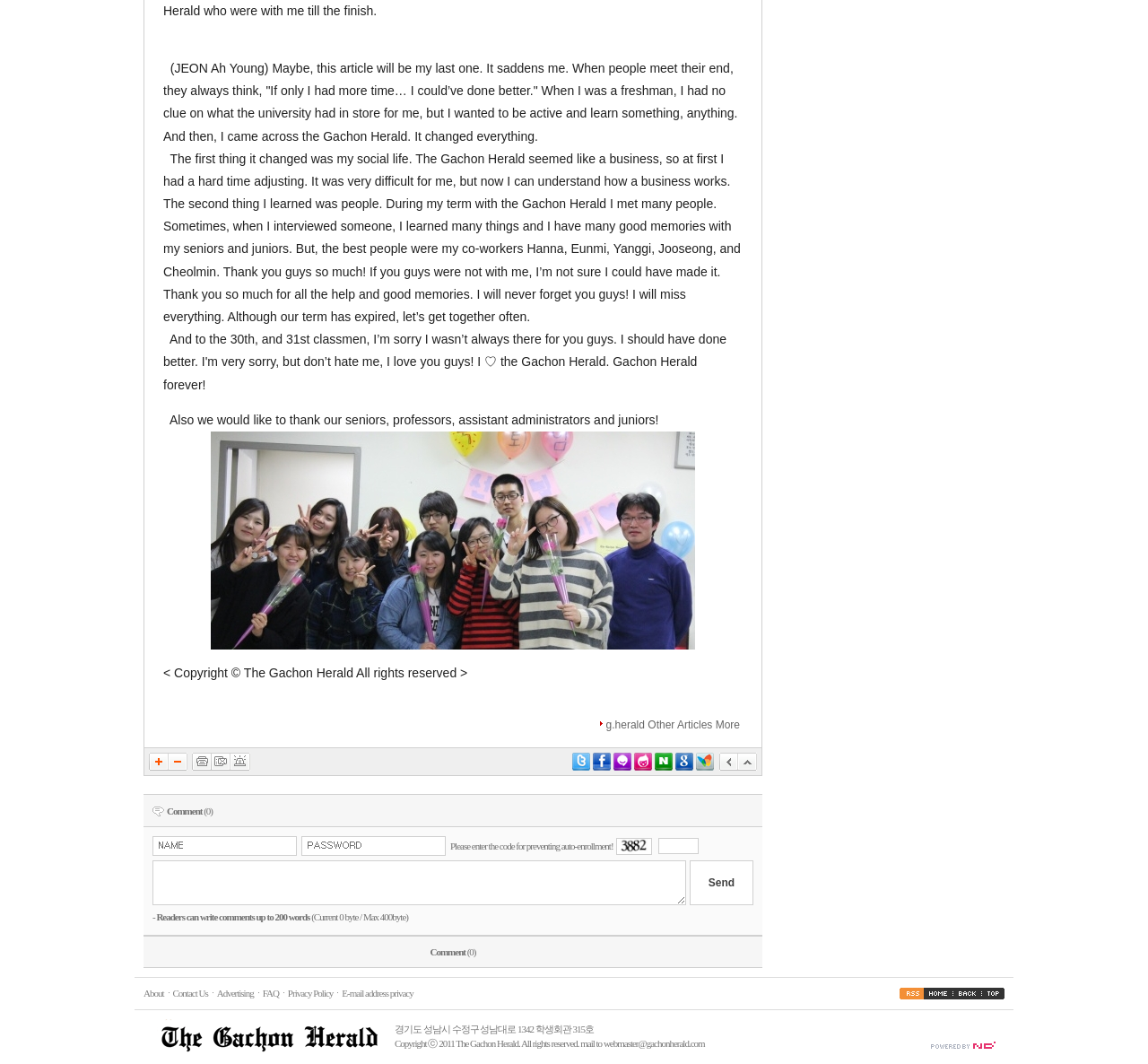Determine the bounding box coordinates for the area that should be clicked to carry out the following instruction: "Click the '폰트키우기' button".

[0.13, 0.708, 0.147, 0.724]